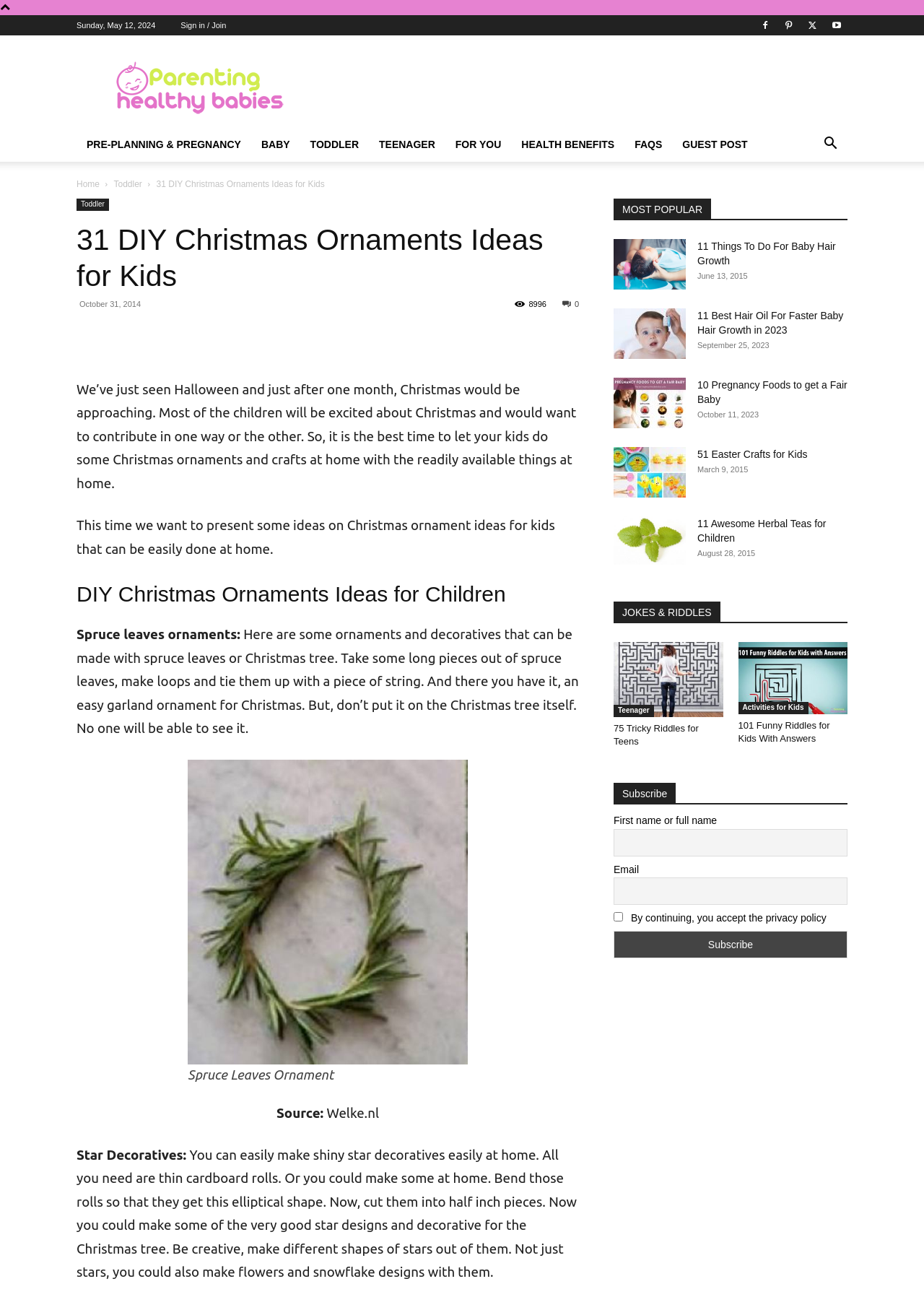Based on the element description, predict the bounding box coordinates (top-left x, top-left y, bottom-right x, bottom-right y) for the UI element in the screenshot: Activities for Kids

[0.799, 0.541, 0.875, 0.55]